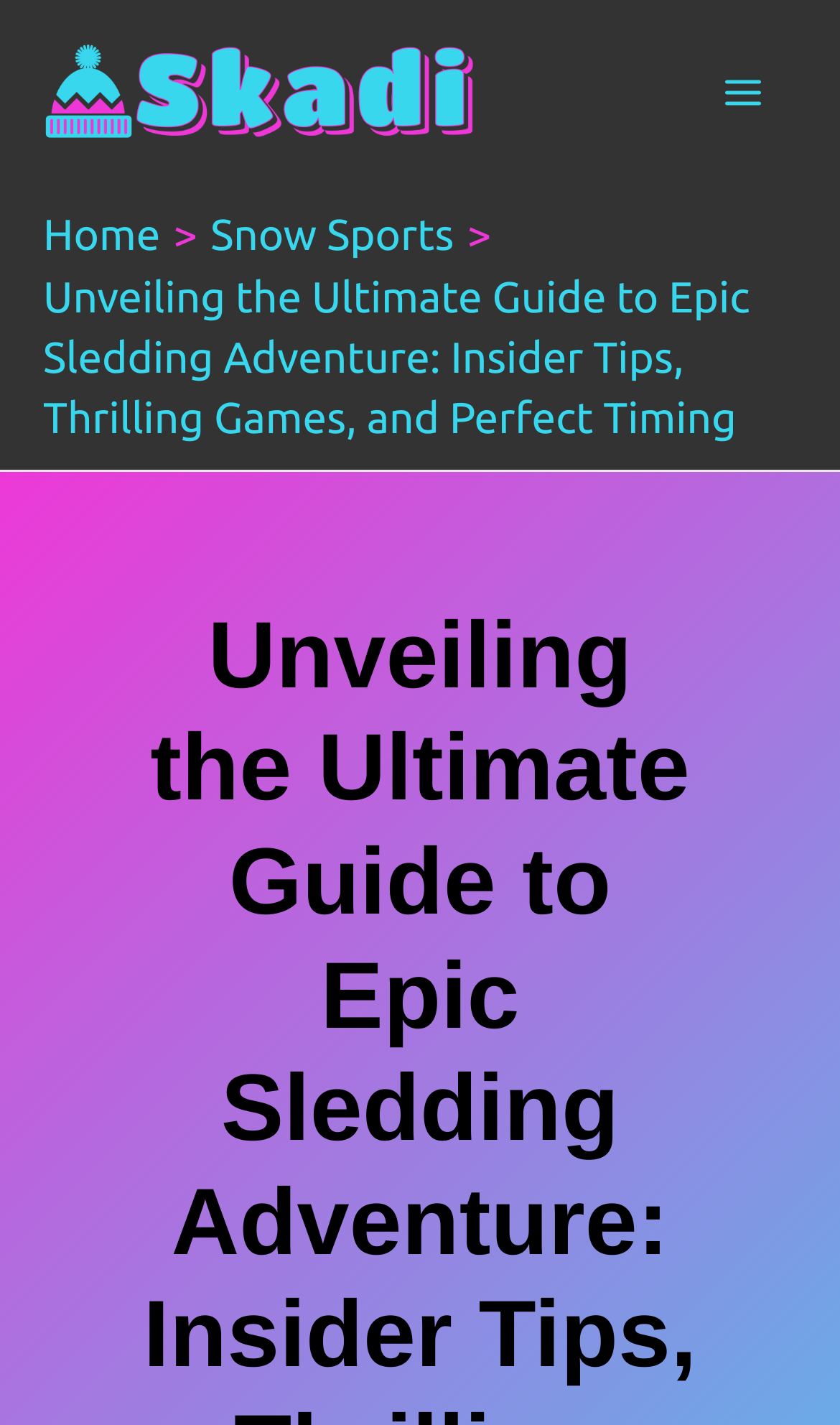What is the main topic of the webpage?
Based on the image, answer the question with as much detail as possible.

The main topic of the webpage is about sledding adventure, as indicated by the title 'Unveiling the Ultimate Guide to Epic Sledding Adventure: Insider Tips, Thrilling Games, and Perfect Timing'.